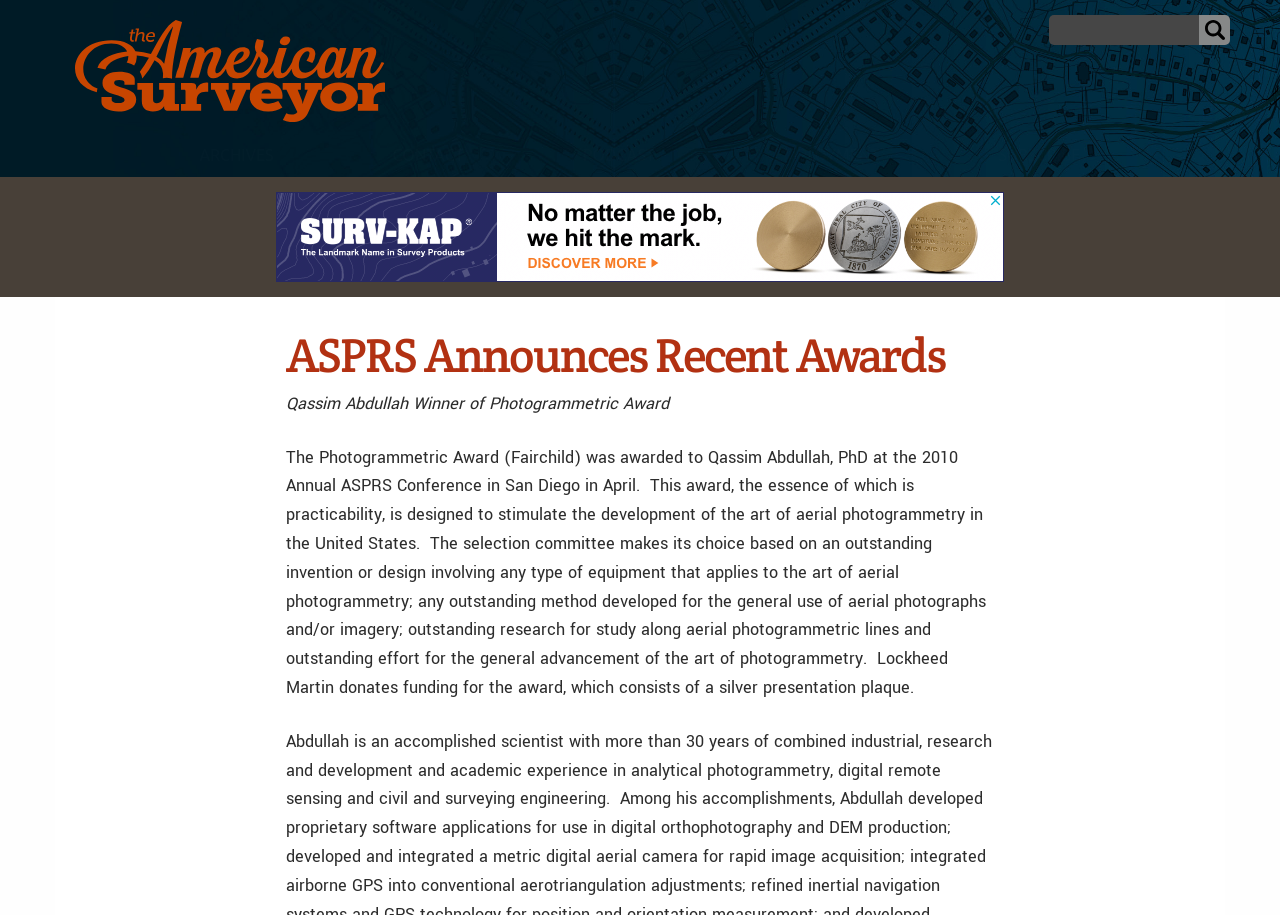Based on the element description name="s" title="Search for:", identify the bounding box of the UI element in the given webpage screenshot. The coordinates should be in the format (top-left x, top-left y, bottom-right x, bottom-right y) and must be between 0 and 1.

[0.82, 0.016, 0.937, 0.049]